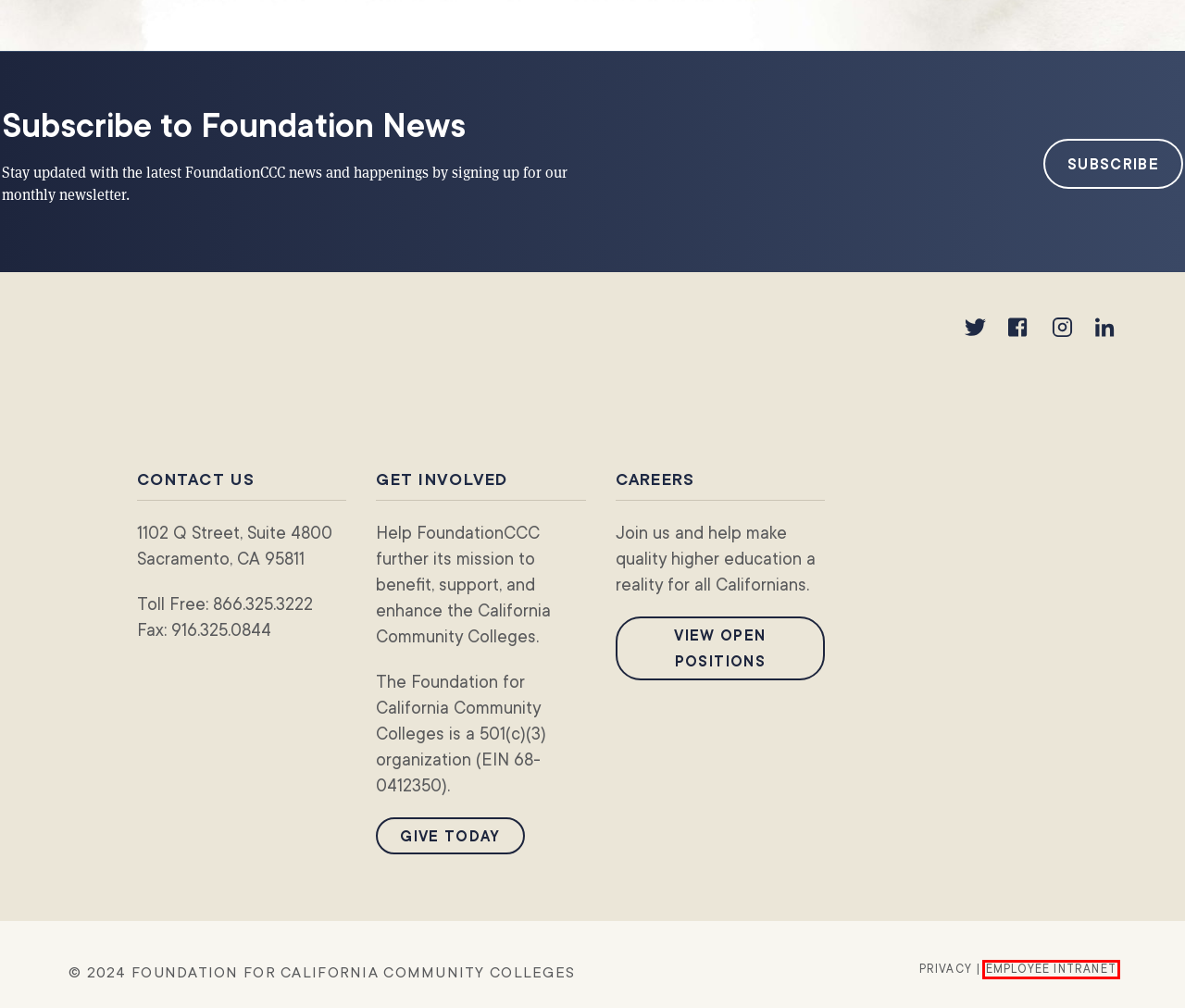You have a screenshot of a webpage where a red bounding box highlights a specific UI element. Identify the description that best matches the resulting webpage after the highlighted element is clicked. The choices are:
A. Program Directory - Foundation for California Community Colleges
B. Subscribe to our newsletter to stay updated
C. Privacy Policy - Foundation for California Community Colleges
D. Foundation for California Community Colleges
E. Partner With Us - Foundation for California Community Colleges
F. Give Now - Foundation for California Community Colleges
G. About Us - Foundation for California Community Colleges
H. Intranet Login

H